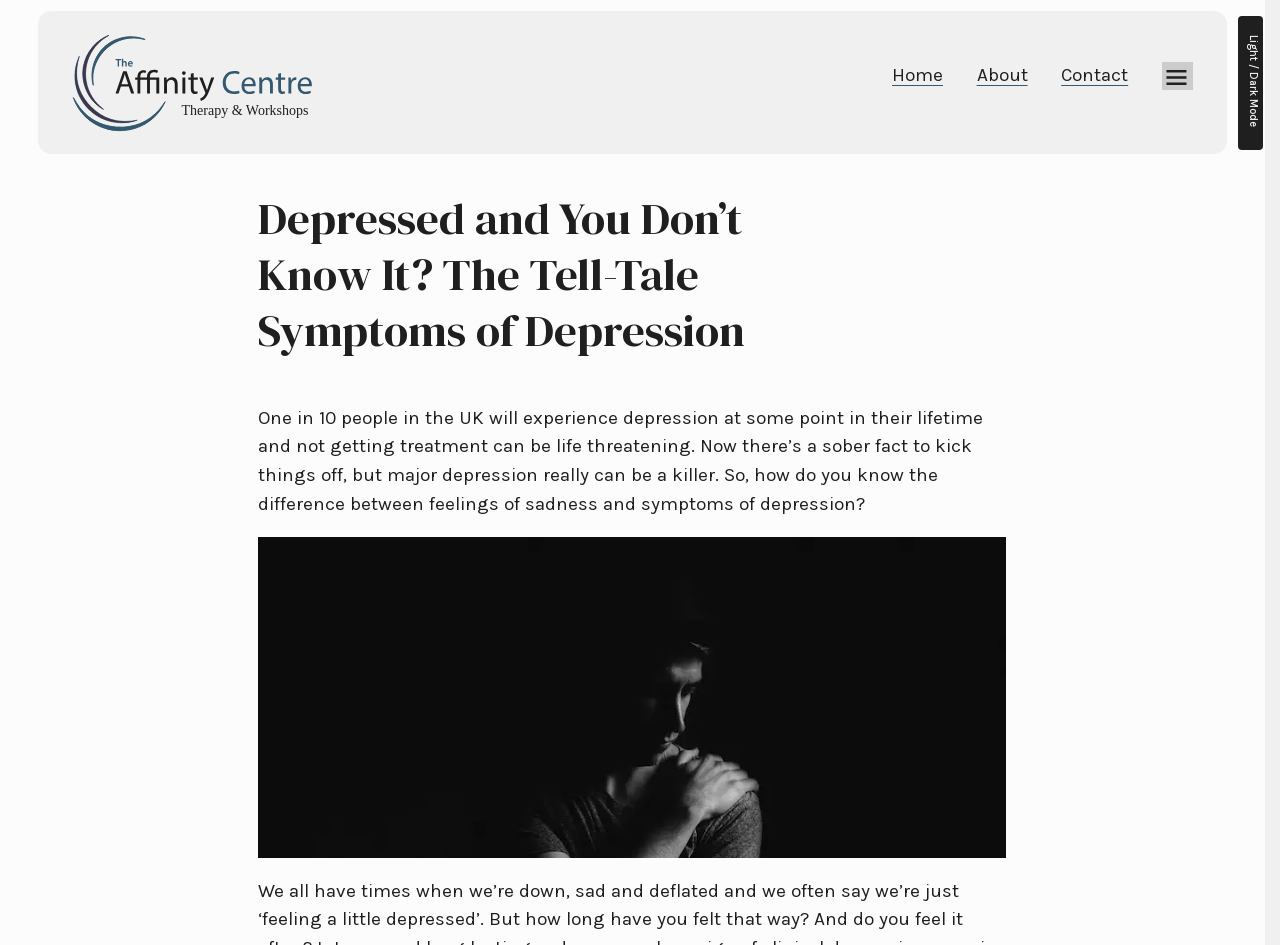Answer the question briefly using a single word or phrase: 
What is the theme of the webpage?

Depression